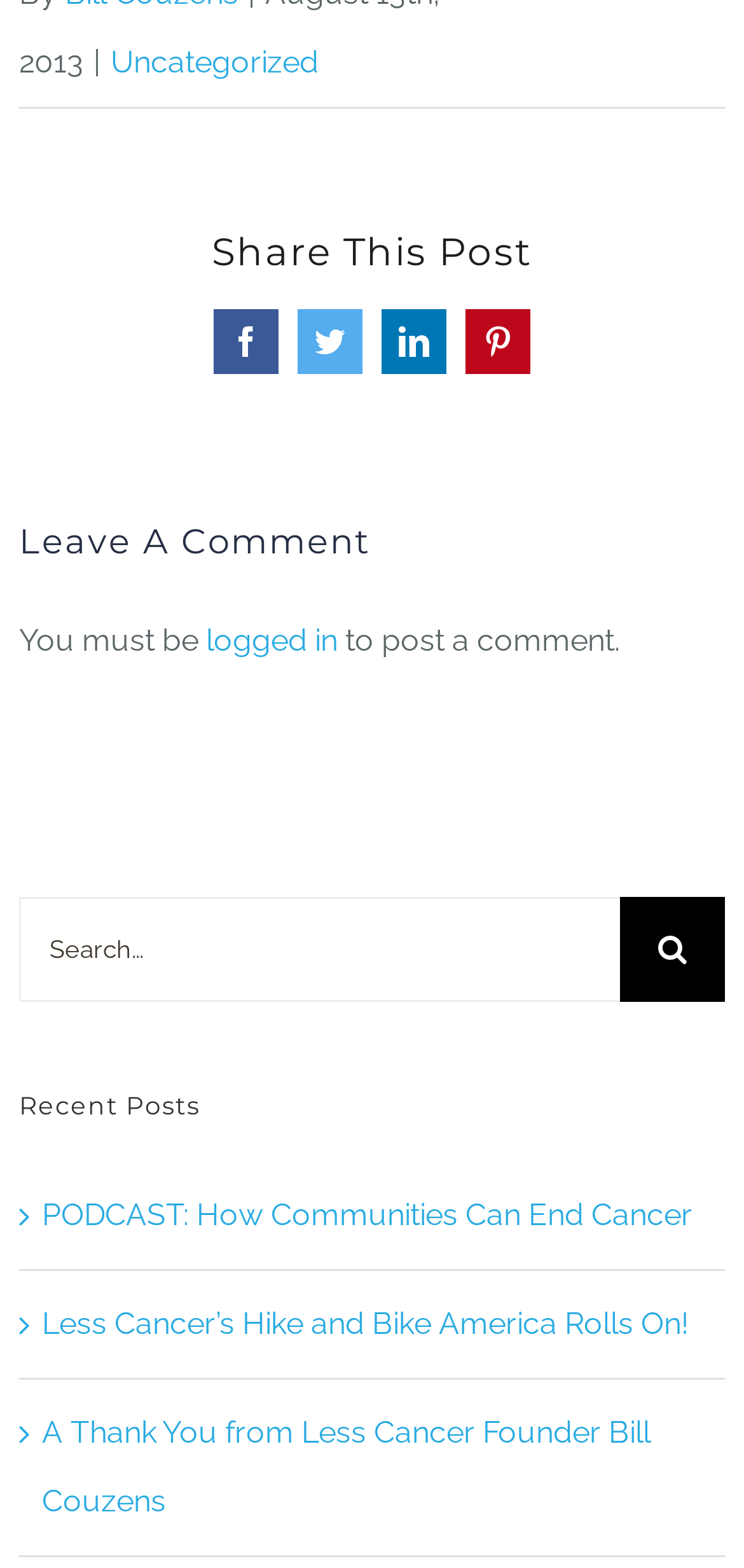Please specify the bounding box coordinates of the area that should be clicked to accomplish the following instruction: "Read recent post about Less Cancer’s Hike and Bike America Rolls On!". The coordinates should consist of four float numbers between 0 and 1, i.e., [left, top, right, bottom].

[0.056, 0.832, 0.926, 0.856]